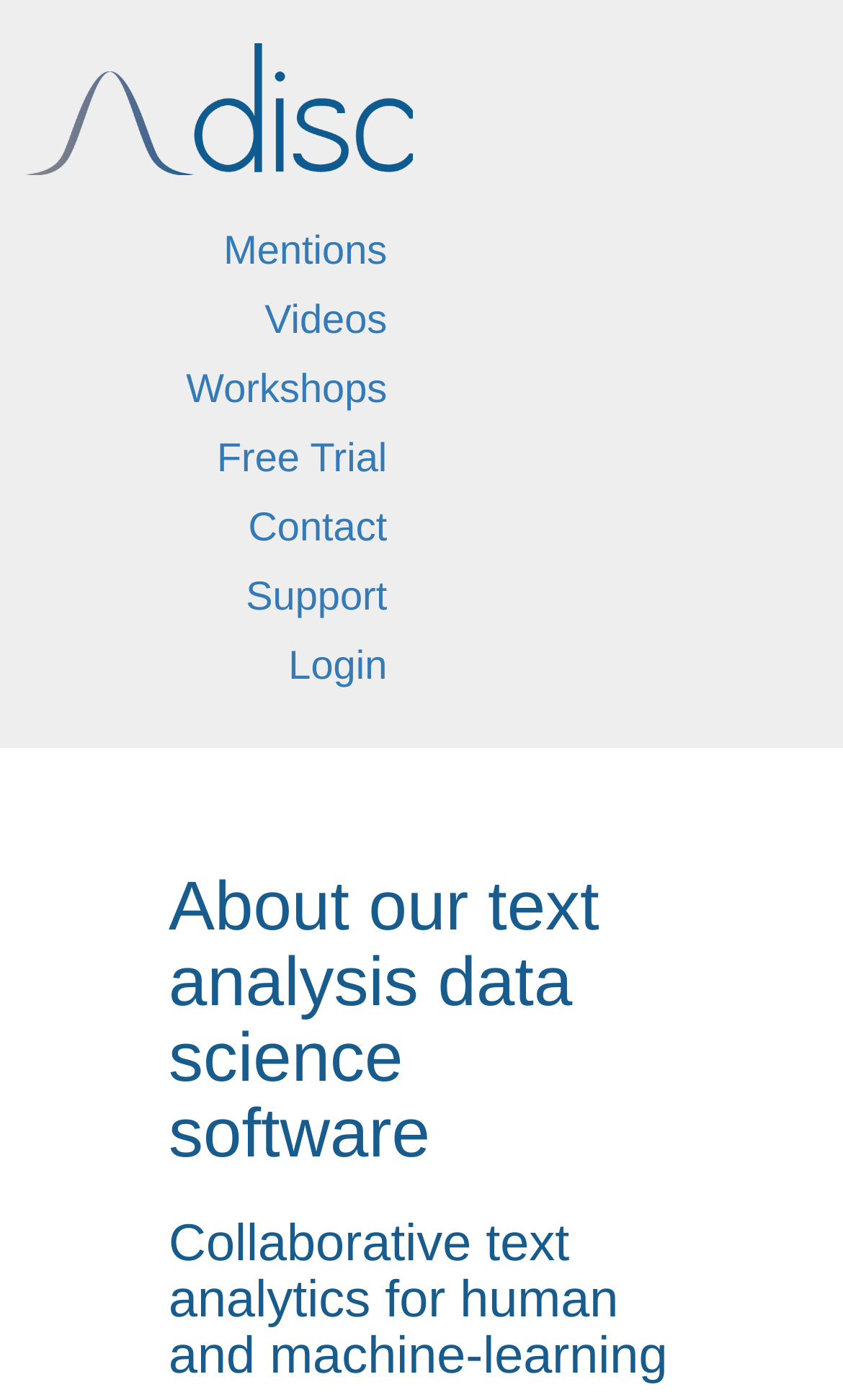Indicate the bounding box coordinates of the clickable region to achieve the following instruction: "Login to your account."

[0.342, 0.458, 0.459, 0.491]